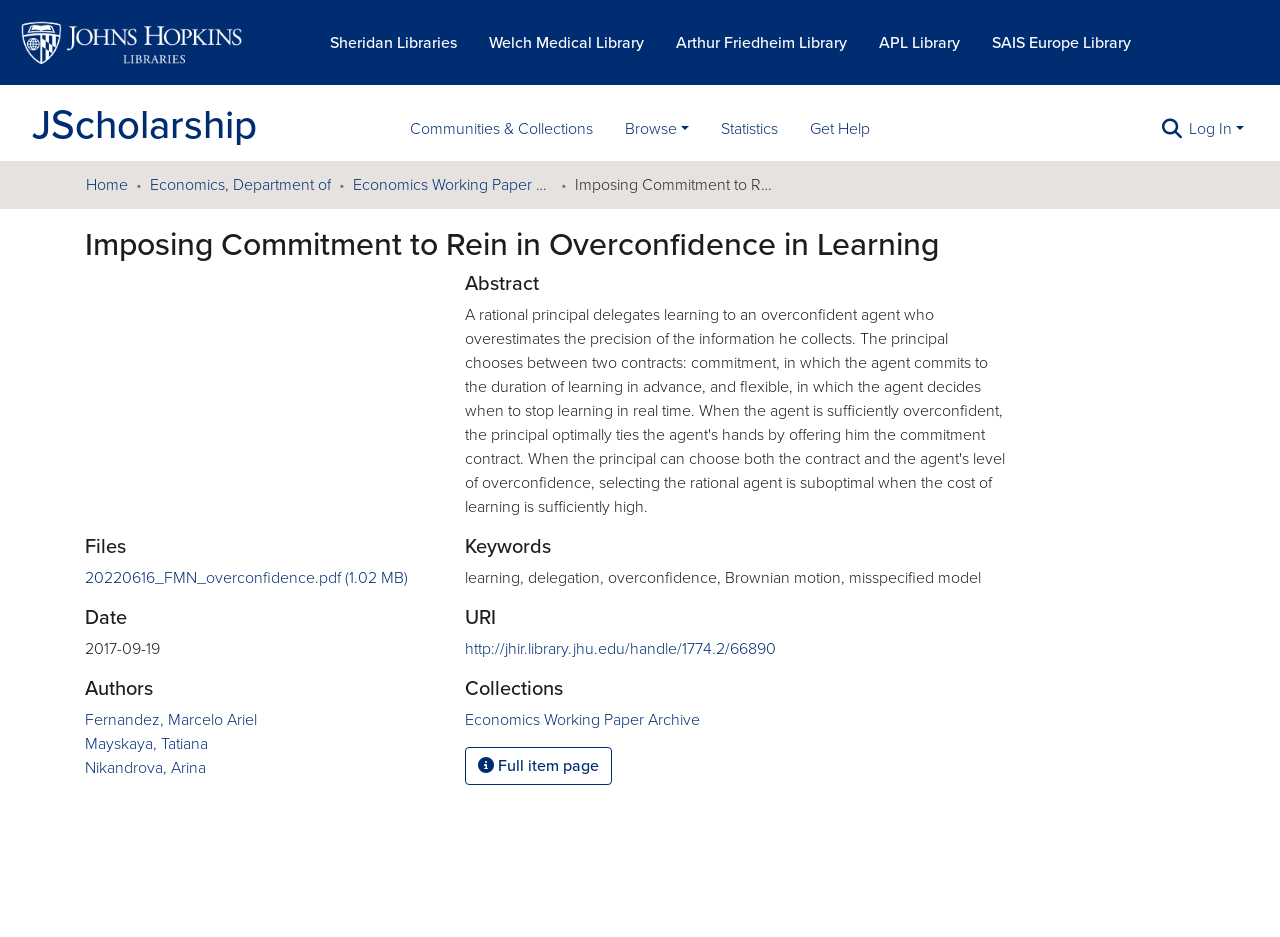Please provide the bounding box coordinates for the element that needs to be clicked to perform the instruction: "View the full item page". The coordinates must consist of four float numbers between 0 and 1, formatted as [left, top, right, bottom].

[0.363, 0.798, 0.478, 0.838]